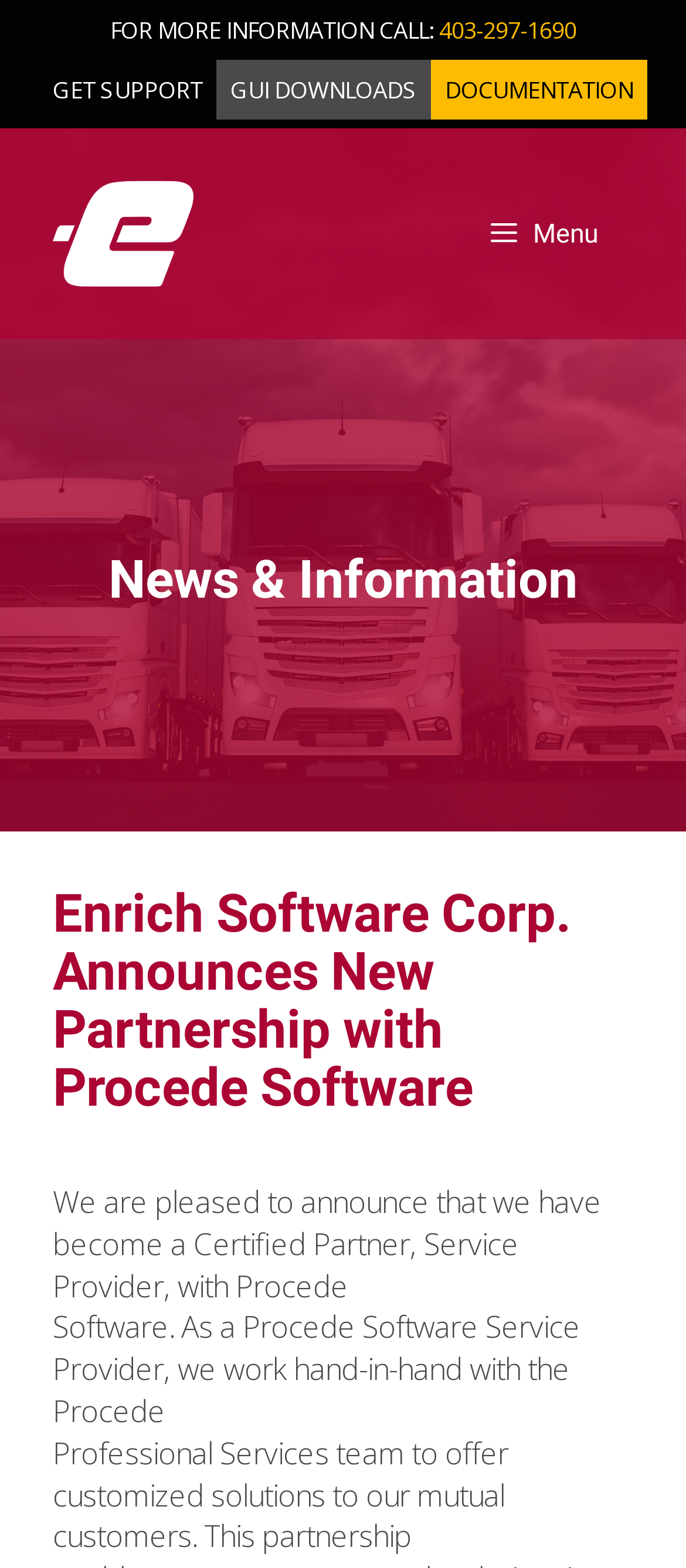Elaborate on the different components and information displayed on the webpage.

The webpage is about Enrich Software Corp. announcing a new partnership with Procede Software. At the top, there is a logo of Enrich Software, accompanied by a link to the company's website. Below the logo, there is a menu button on the right side, which is currently not expanded.

On the left side, there are three links: "GET SUPPORT", "GUI DOWNLOADS", and "DOCUMENTATION", listed in that order. Below these links, there is a heading "News & Information" that spans the entire width of the page.

Under the heading, there is a news article about the partnership announcement. The article has a title "Enrich Software Corp. Announces New Partnership with Procede Software" and is followed by three paragraphs of text. The text describes the partnership, stating that Enrich Software has become a Certified Partner and Service Provider with Procede Software, and that they will work together to offer customized solutions to their mutual customers.

On the top-right corner, there is a phone number "403-297-1690" with a label "FOR MORE INFORMATION CALL:".